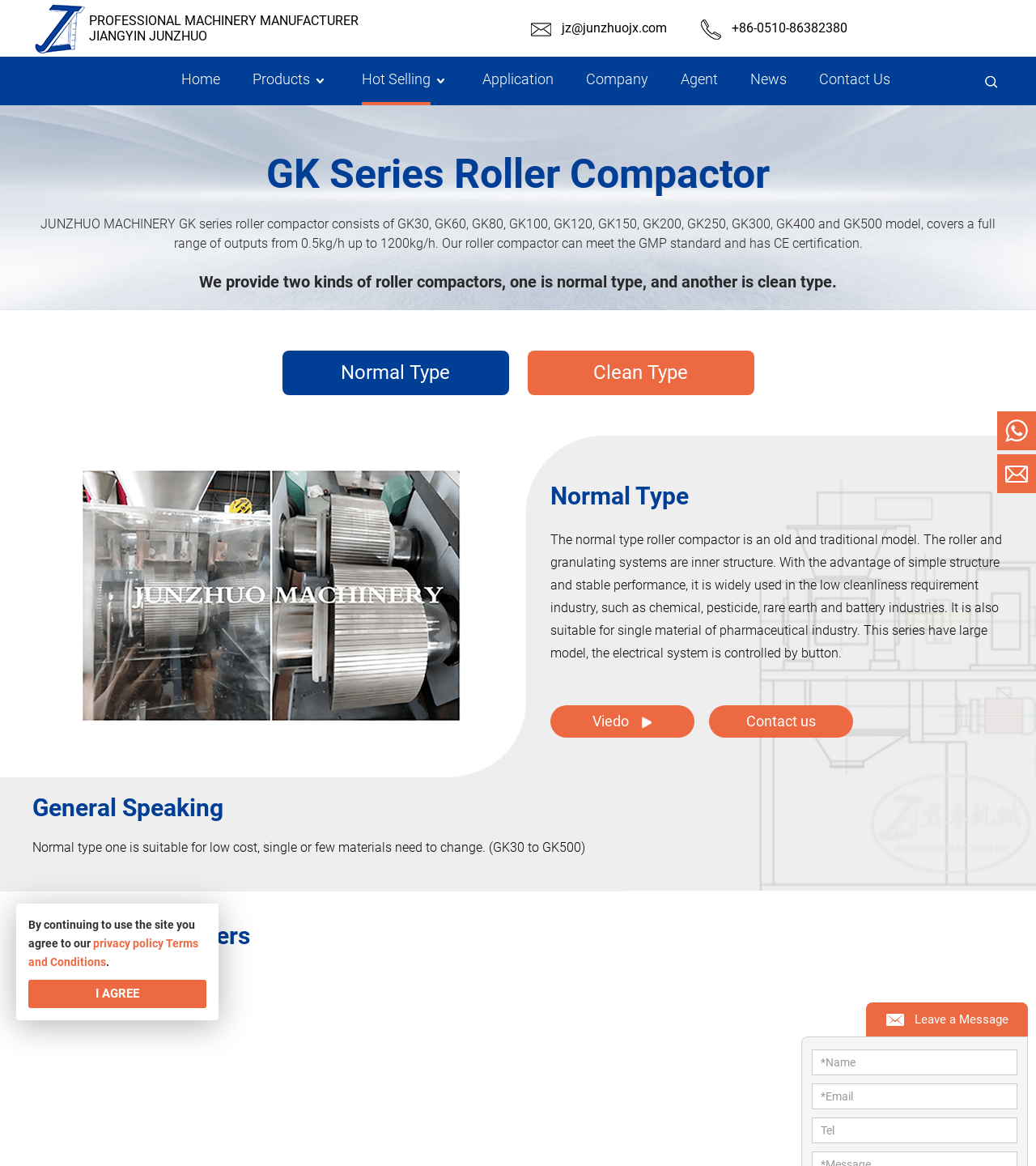Bounding box coordinates are to be given in the format (top-left x, top-left y, bottom-right x, bottom-right y). All values must be floating point numbers between 0 and 1. Provide the bounding box coordinate for the UI element described as: jz@junzhuojx.com

[0.542, 0.017, 0.644, 0.031]